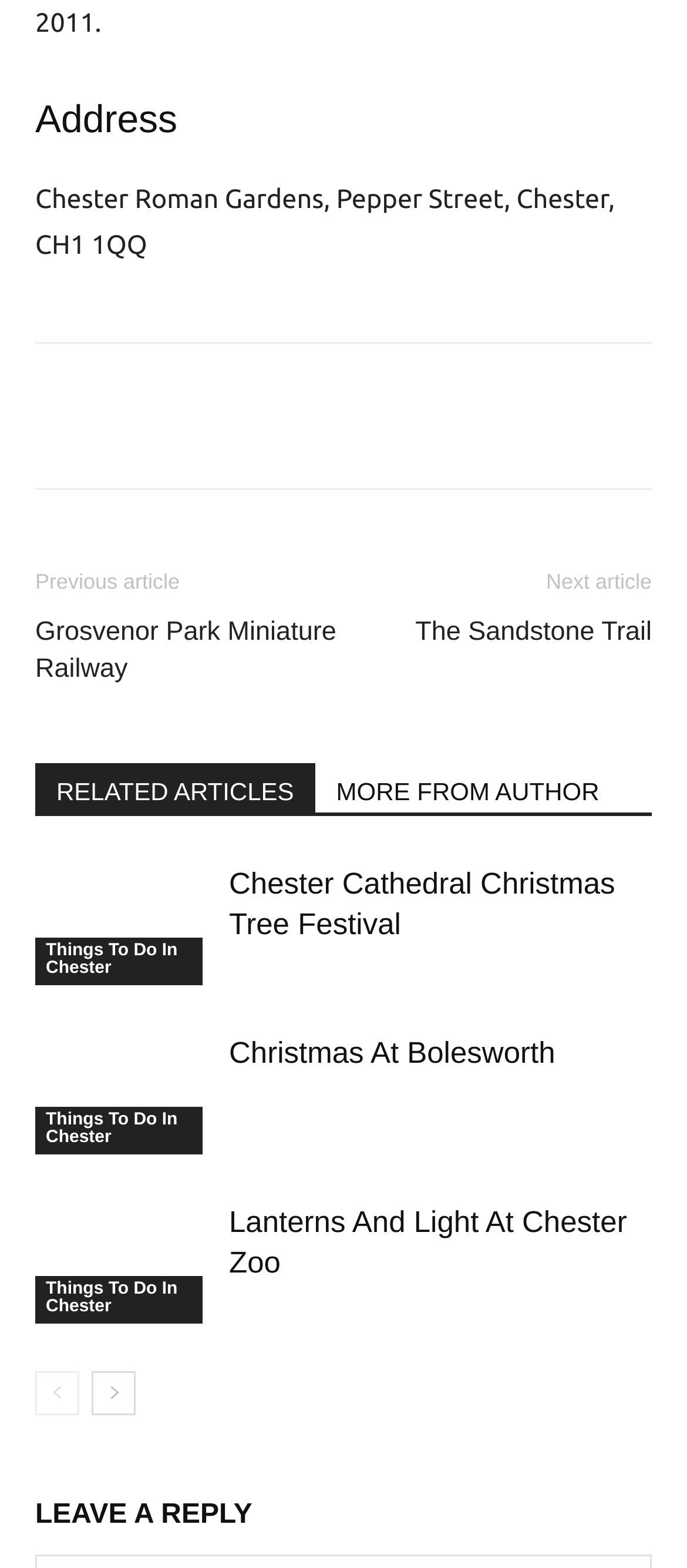Answer this question using a single word or a brief phrase:
How many navigation links are at the bottom of the page?

2